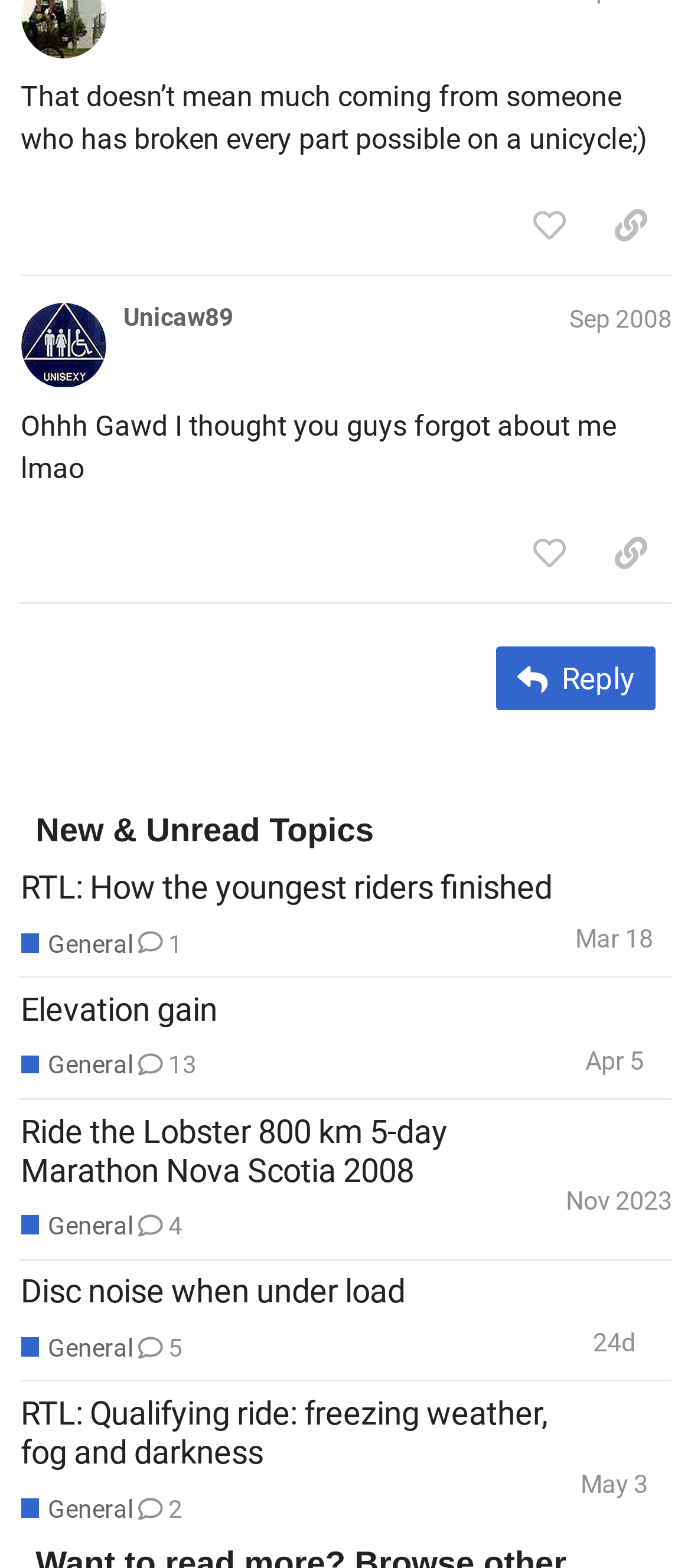What is the topic category of the post?
Look at the screenshot and give a one-word or phrase answer.

General